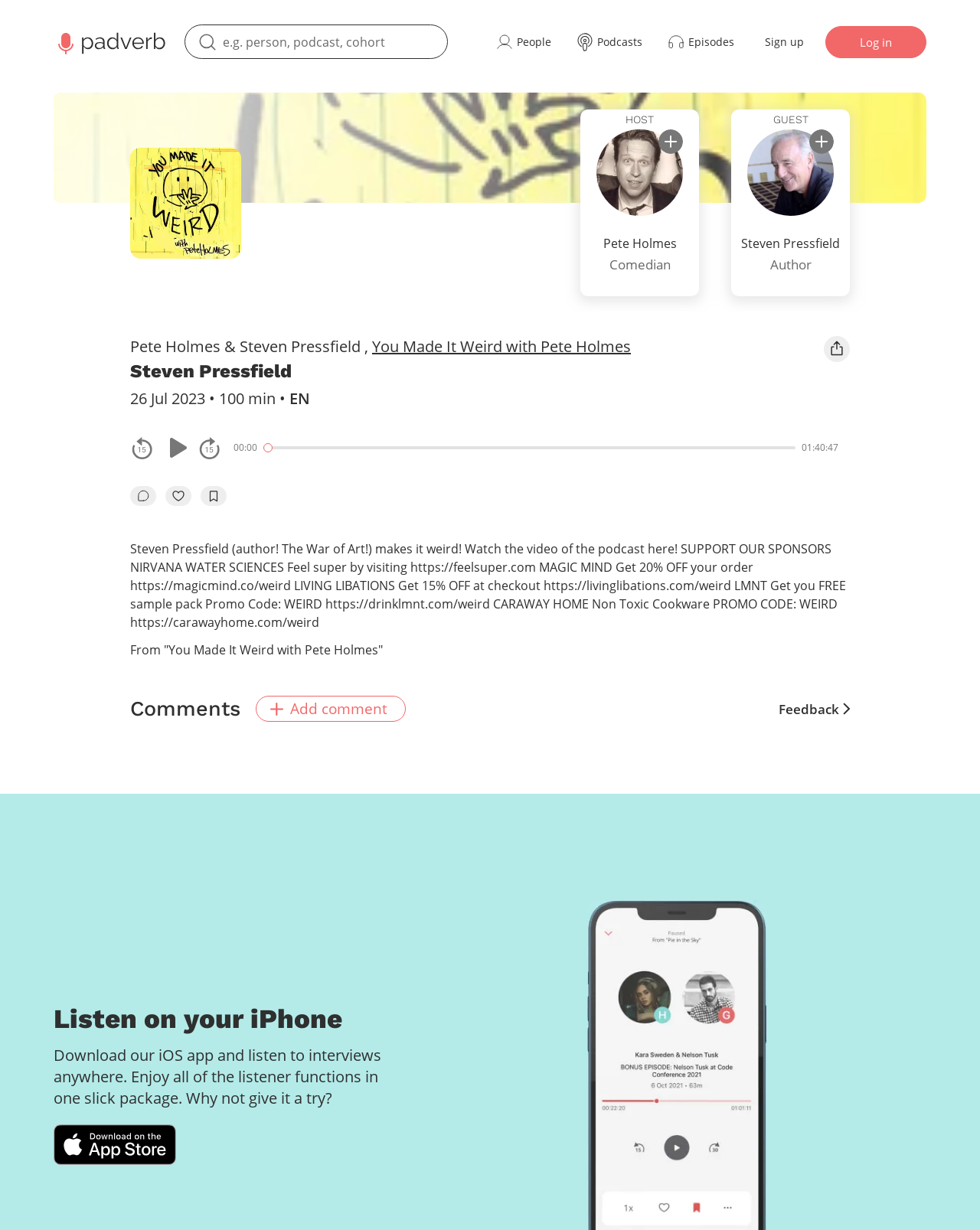What is the name of the podcast?
We need a detailed and meticulous answer to the question.

I found the answer by looking at the link 'You Made It Weird with Pete Holmes' which indicates the name of the podcast.